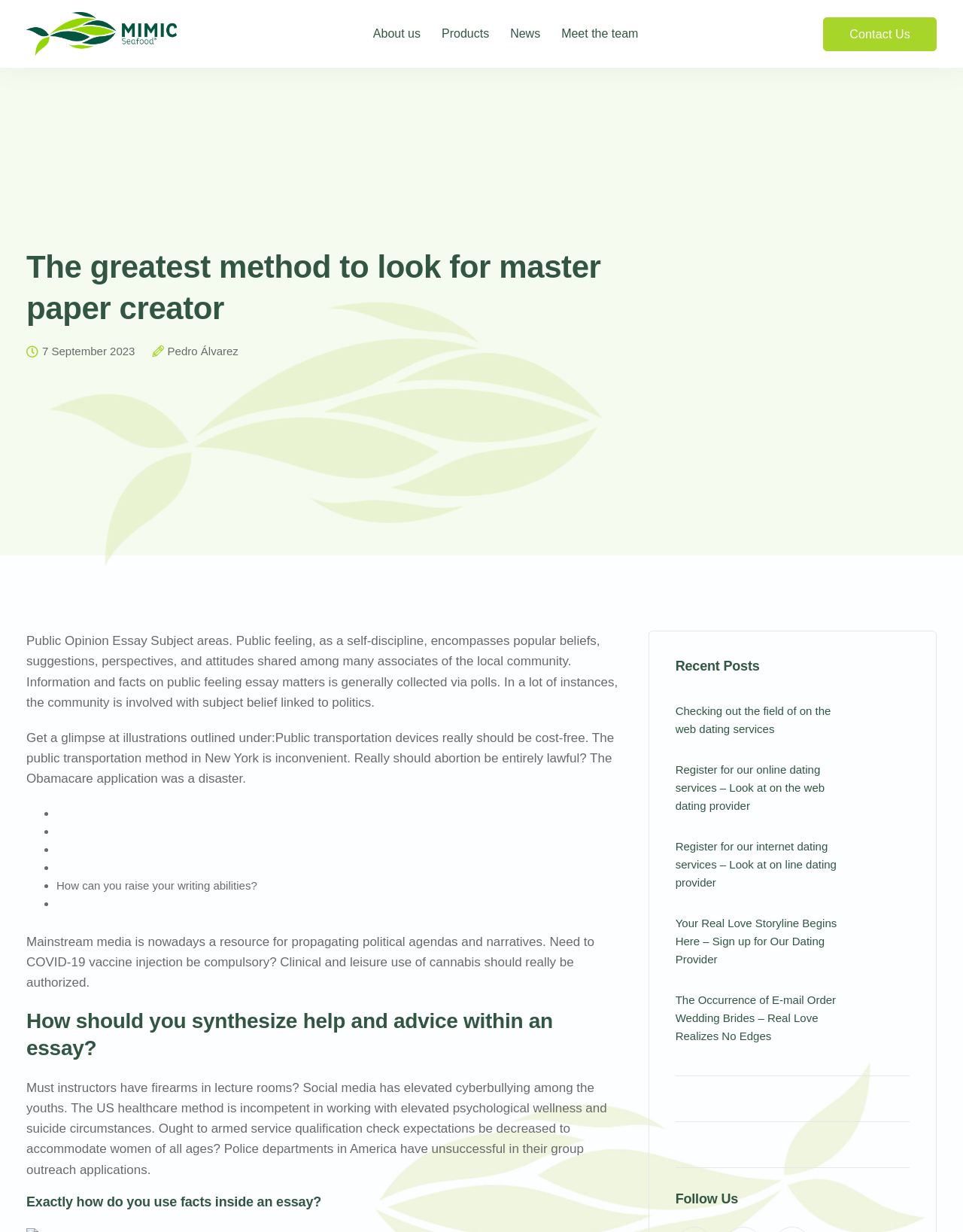Indicate the bounding box coordinates of the clickable region to achieve the following instruction: "Click on the 'About us' link."

[0.376, 0.003, 0.448, 0.052]